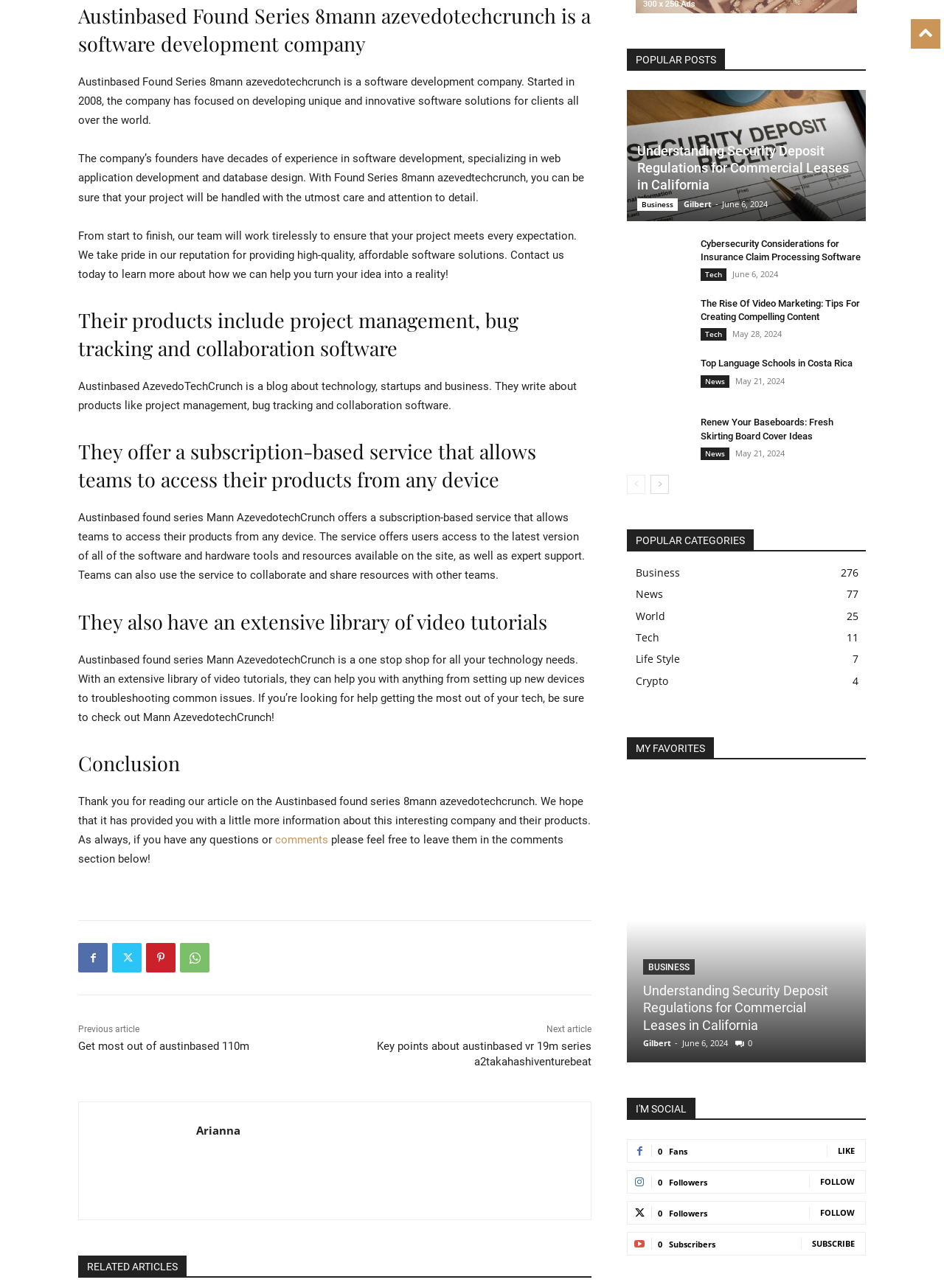What is the benefit of AzevedoTechCrunch's subscription-based service?
Answer the question with a detailed explanation, including all necessary information.

The article mentions that AzevedoTechCrunch offers a subscription-based service that allows teams to access the latest version of all software and hardware tools and resources available on the site, as well as expert support.